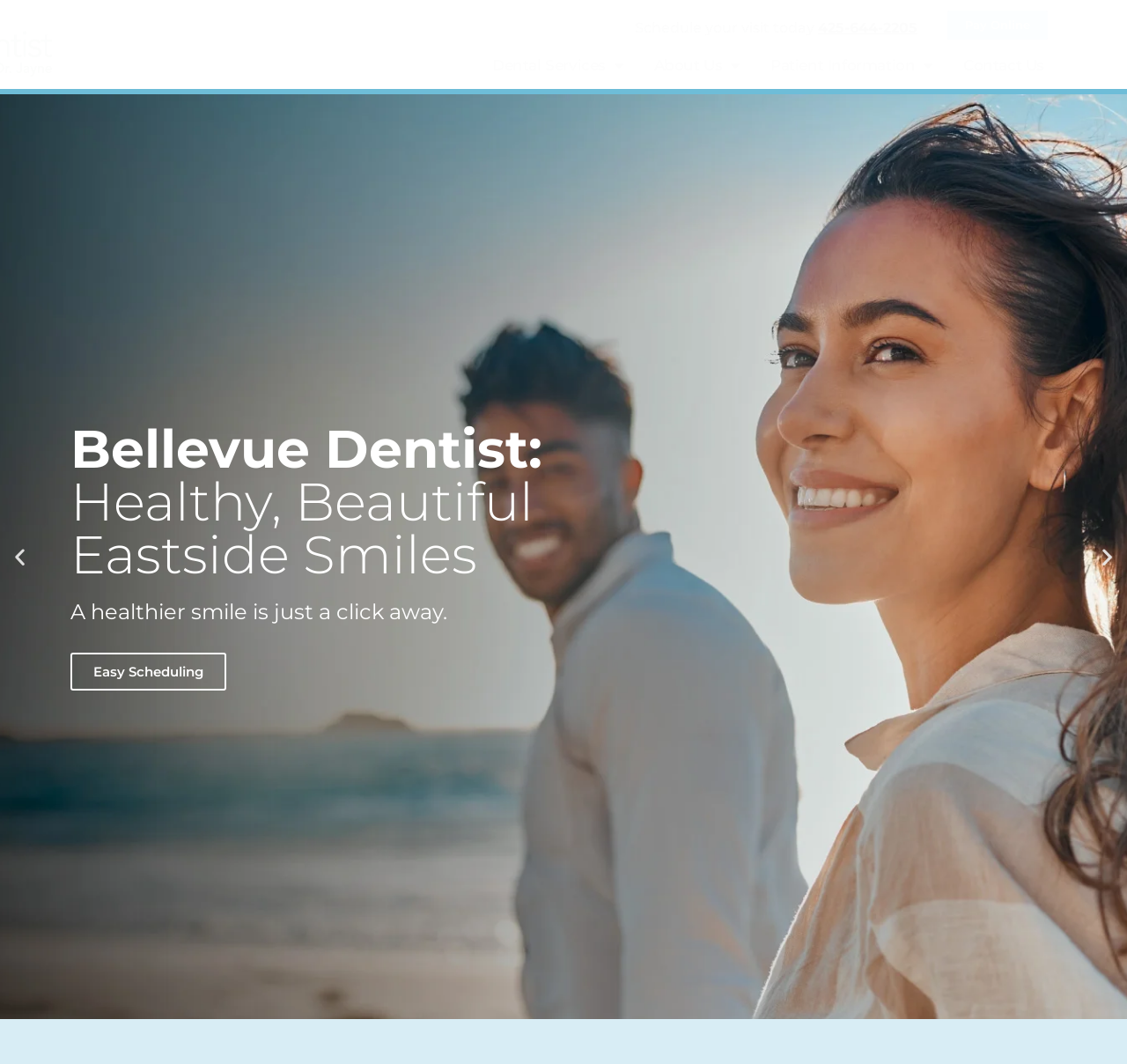Describe all the significant parts and information present on the webpage.

The webpage is about Bellevue Dentist, a dental clinic. At the top left corner, there is a logo of Bellevue Dentist, which is an image linked to the clinic's homepage. 

Below the logo, there is a call-to-action section with a text "Schedule your visit today" and two links: a phone number "425-644-2205" and "Pay Online". 

To the left of the call-to-action section, there is a menu with three dropdown options: "Dental Services", "About Us", and "Patient Information". Each option has a corresponding dropdown menu.

At the top right corner, there is a "Contact Us" link. When clicked, it opens a new section with an image and a link to a page about cosmetic dentistry, titled "Healthy Teeth, Healthy Smiles Love your smile and feel great about the way you look." This section also has a slideshow with "Previous slide" and "Next slide" buttons.

Overall, the webpage is well-organized, with clear headings and concise text, making it easy to navigate and find the desired information about the dental clinic and its services.